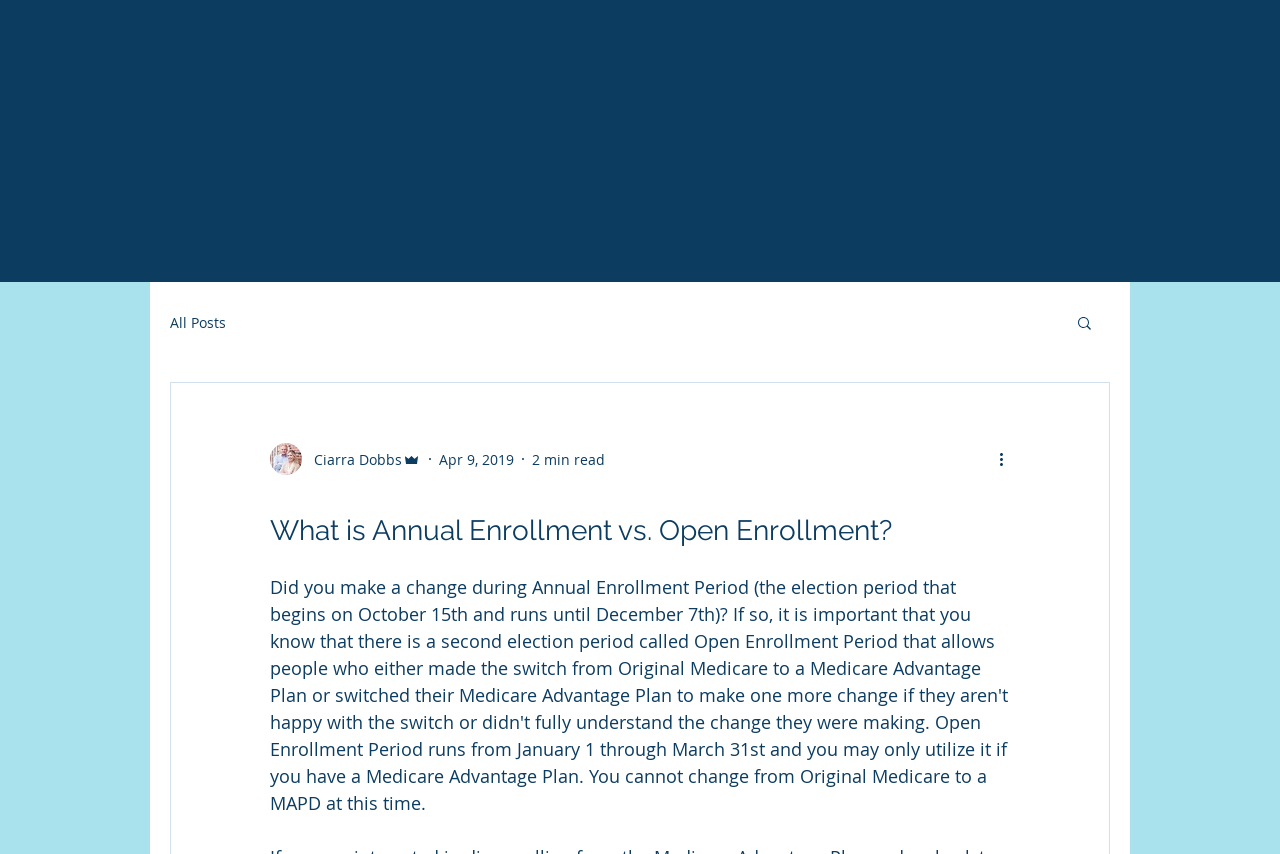Answer in one word or a short phrase: 
What is the purpose of the 'Search' button?

To search the website